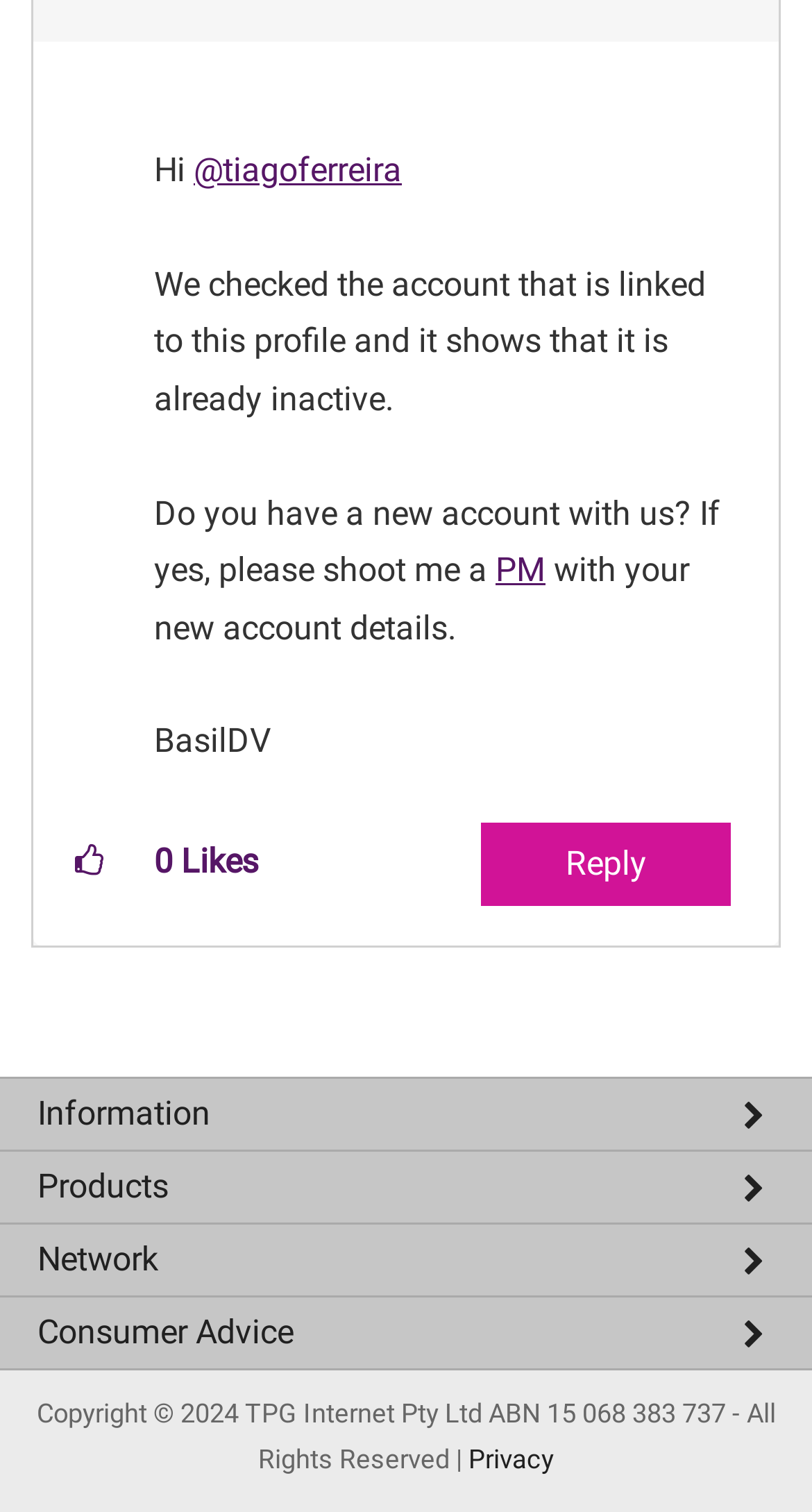Please identify the coordinates of the bounding box that should be clicked to fulfill this instruction: "Click on the 'Reply' link".

[0.592, 0.544, 0.9, 0.599]